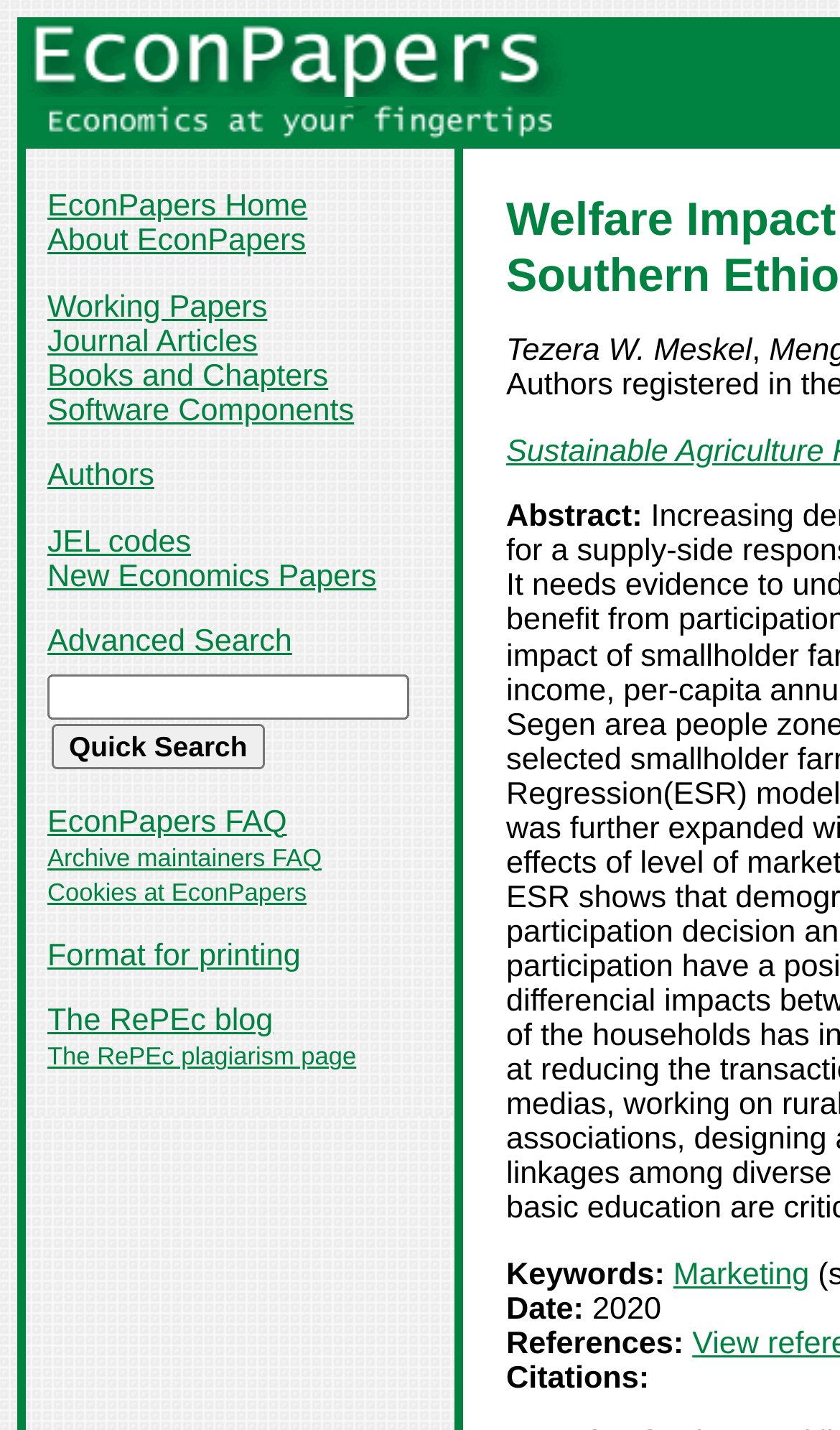Offer an extensive depiction of the webpage and its key elements.

The webpage is titled "EconPapers: Welfare Impact of Moringa Market Participation in Southern Ethiopia". At the top-left corner, there is a logo "EconPapers" with a link to the main page, accompanied by a tagline "Economics at your fingertips". Below this, there is a navigation menu with 12 links, including "EconPapers Home", "About EconPapers", "Working Papers", and others, which are aligned horizontally and take up about half of the page width.

On the right side of the navigation menu, there is a search box with a "Quick Search" button. Below the search box, there are 5 more links, including "EconPapers FAQ", "Archive maintainers FAQ", and others.

The main content of the page is divided into sections. The first section has a title "Abstract:" followed by a brief summary of the paper. Below this, there are sections for "Keywords:", "Date:", and "References:", each with corresponding text. There is also a link to a keyword "Marketing" and a citation count.

Overall, the webpage has a simple and organized layout, with a focus on providing easy access to various sections of the paper and related resources.